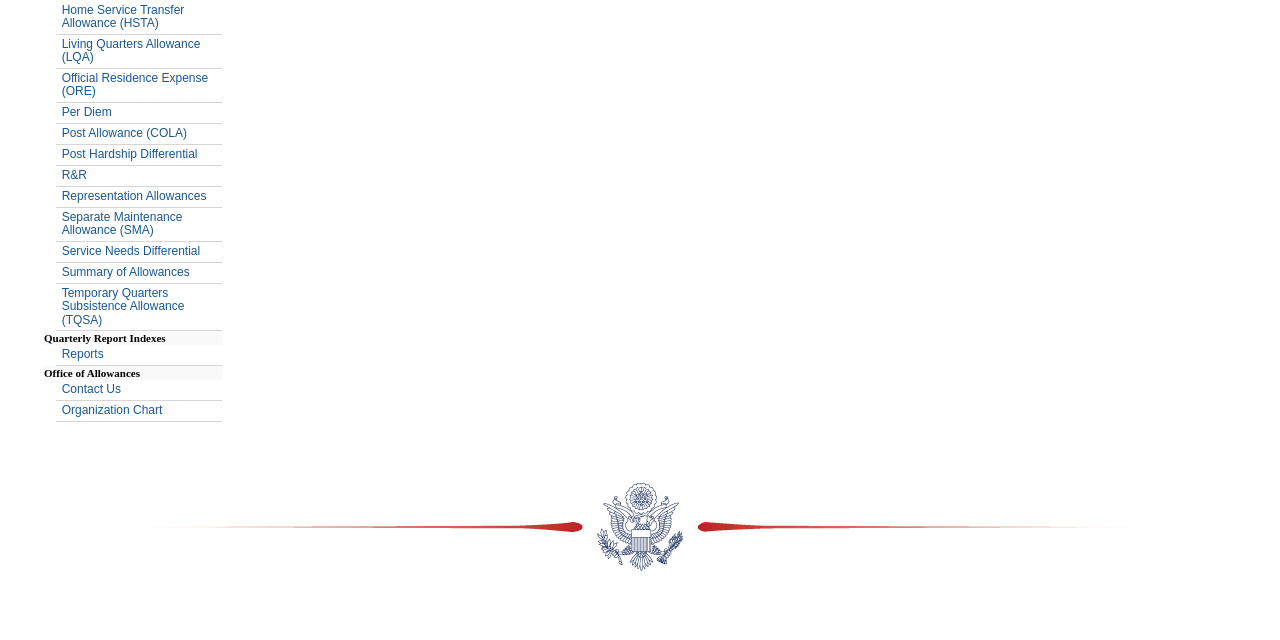Provide the bounding box coordinates of the HTML element described as: "Home Service Transfer Allowance (HSTA)". The bounding box coordinates should be four float numbers between 0 and 1, i.e., [left, top, right, bottom].

[0.044, 0.001, 0.173, 0.054]